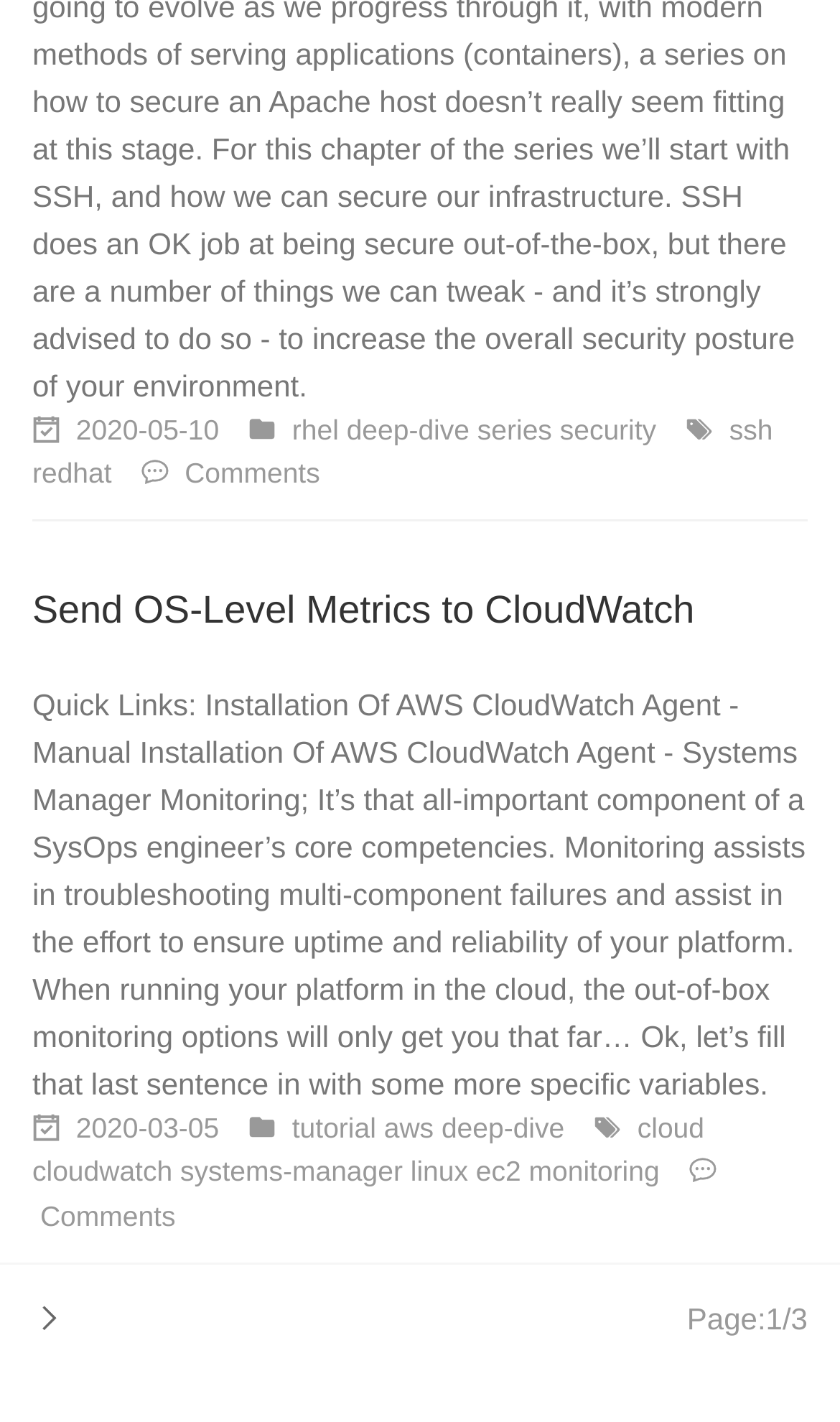Indicate the bounding box coordinates of the element that needs to be clicked to satisfy the following instruction: "Go to the 'cloudwatch' page". The coordinates should be four float numbers between 0 and 1, i.e., [left, top, right, bottom].

[0.038, 0.813, 0.215, 0.836]